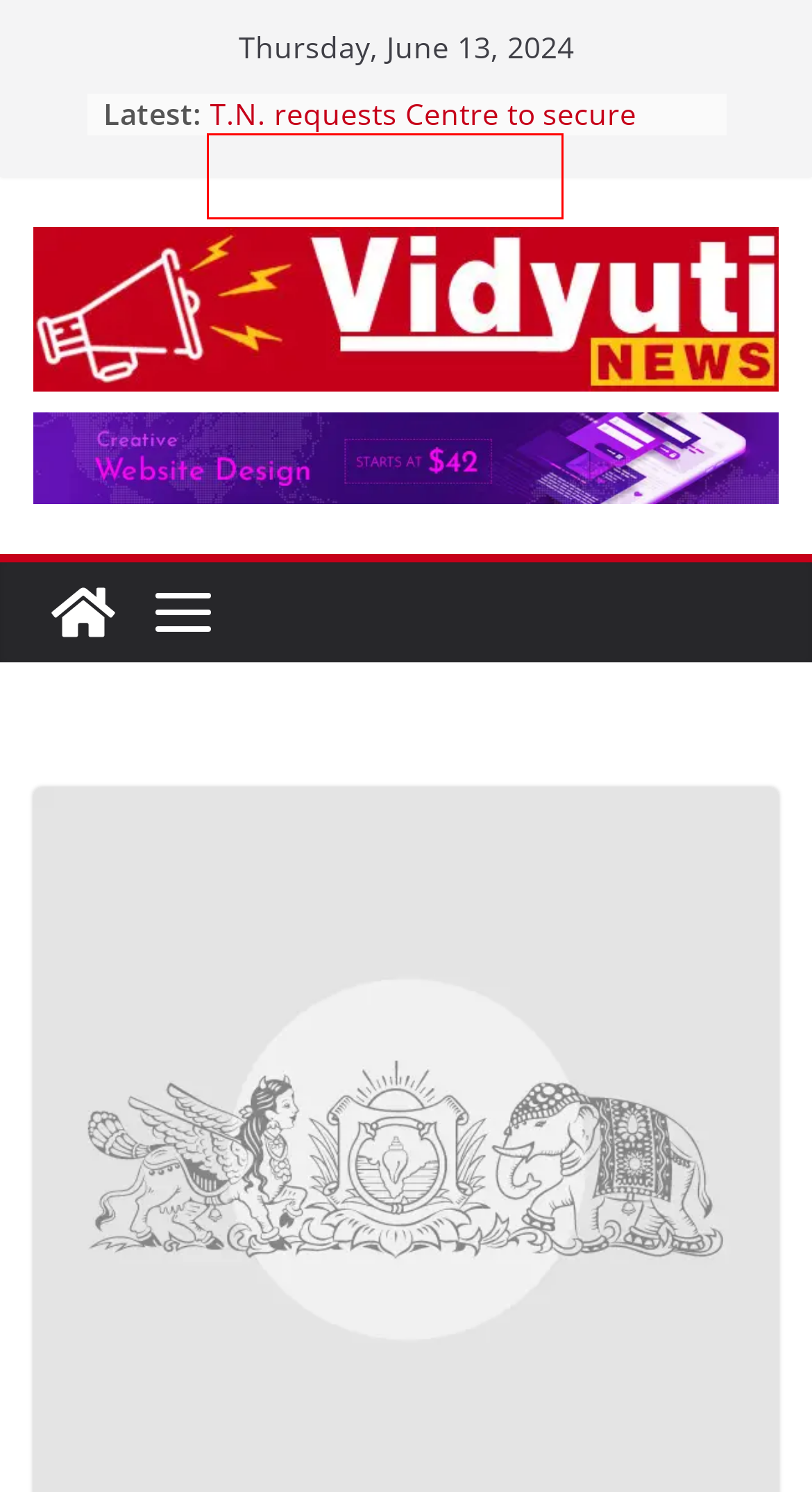Given a webpage screenshot with a red bounding box around a UI element, choose the webpage description that best matches the new webpage after clicking the element within the bounding box. Here are the candidates:
A. Sharat Bharadwaj – Vidyuti
B. ईरान की वो ‘डेथ कमेटी’ जिसमें शामिल थे इब्राहिम रईसी – Vidyuti
C. Reading key to understanding human life: Telangana Minister – Vidyuti
D. T.N. requests Centre to secure release of fishermen from Kuwait – Vidyuti
E. 3D с использования – технология для работы – Vidyuti
F. Vidyuti – News Portal
G. устройства с областью – технология для работы – Vidyuti
H. трехмерные с площадью – материалы для производства – Vidyuti

D